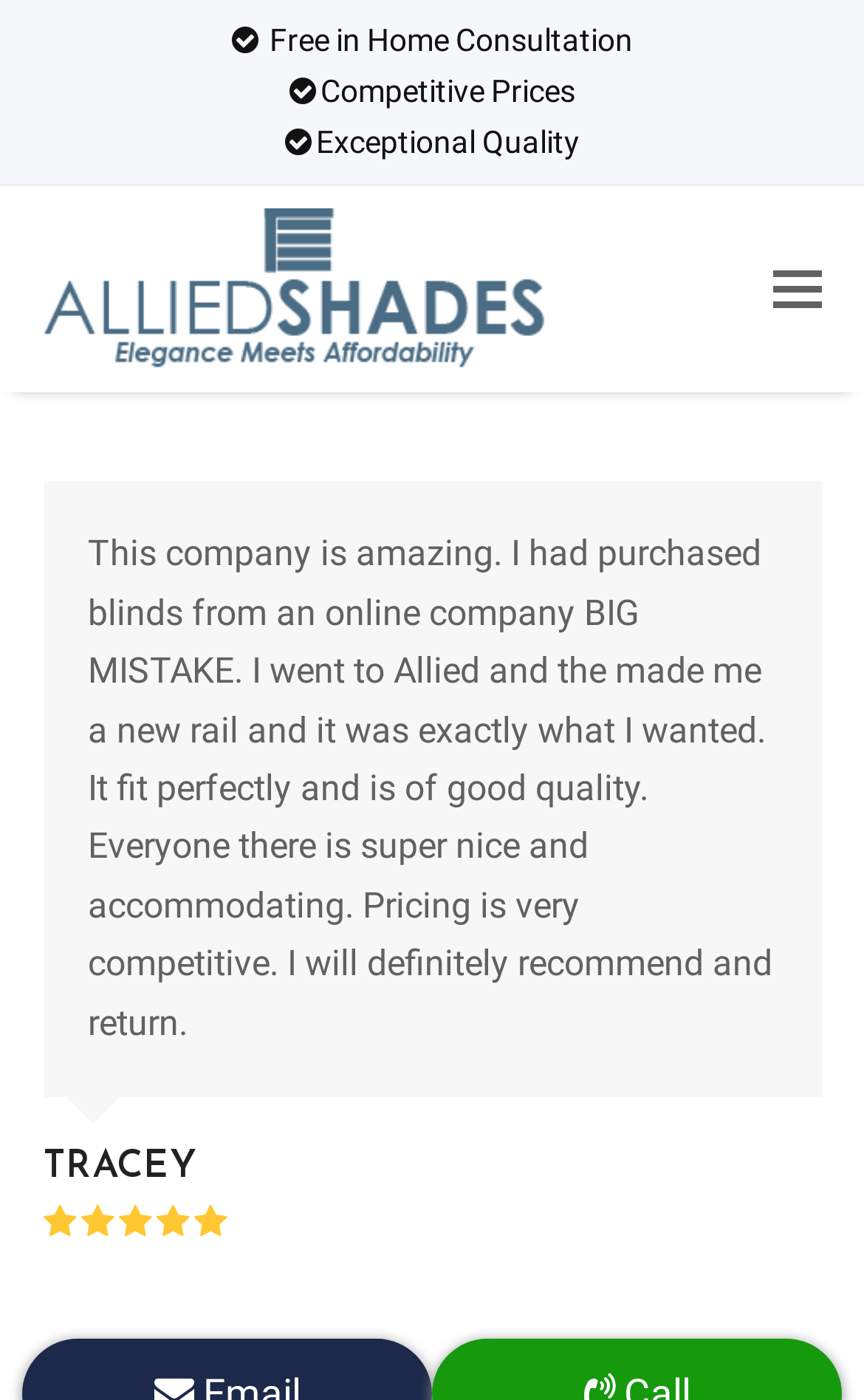Use the details in the image to answer the question thoroughly: 
What is the company name?

The company name can be found in the link element with the text 'Allied Shades' and also in the image element with the same text, which suggests that it is the logo of the company.